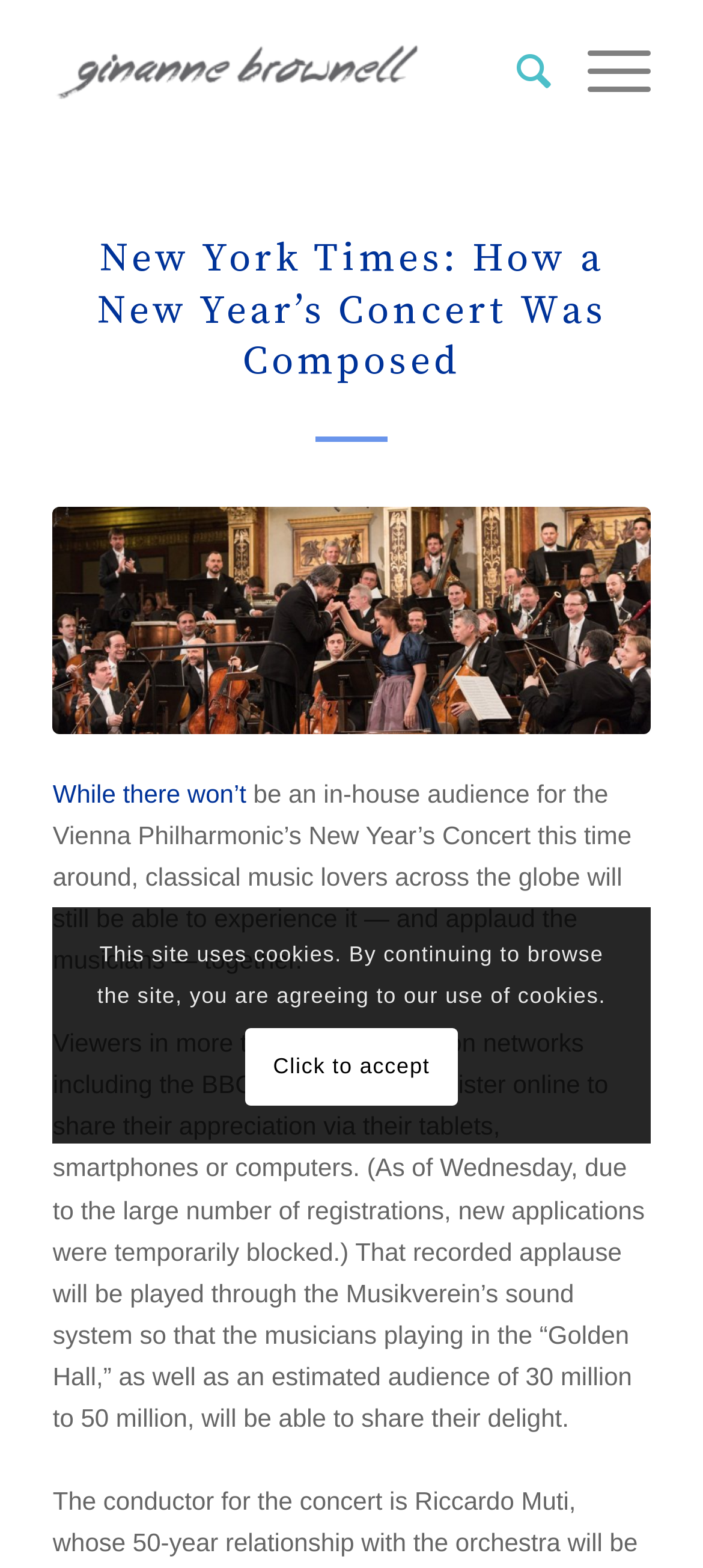Provide a thorough description of the webpage's content and layout.

The webpage is about the Vienna Philharmonic's New Year's Concert, with a focus on how classical music lovers can experience it despite the lack of an in-house audience. At the top left of the page, there is a layout table with a link to the author, Ginanne Brownell, accompanied by an image of the author. To the right of this, there is a menu item labeled "Search" and a link labeled "Menu". 

Below this top section, there is a header with the title "New York Times: How a New Year’s Concert Was Composed". Underneath the header, there is a large image that takes up most of the width of the page. 

To the right of the image, there is a brief summary of the article, which mentions that viewers in over 90 countries can register online to share their appreciation for the concert. This is followed by a longer paragraph that provides more details about how the recorded applause will be played through the sound system at the Musikverein, allowing the musicians and an estimated audience of 30-50 million to share in the delight.

At the bottom of the page, there is a notice about the site using cookies, with a link to accept the terms.